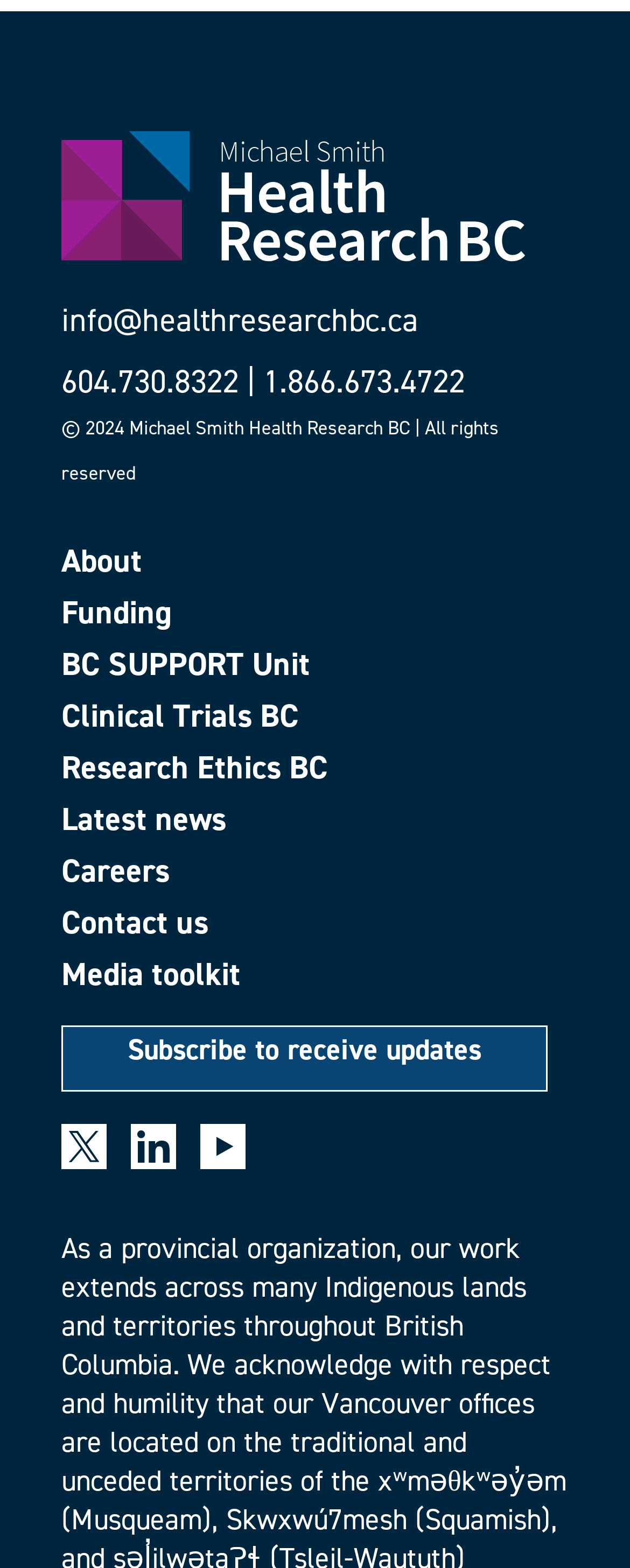Give a one-word or short-phrase answer to the following question: 
How many social media links are there?

3